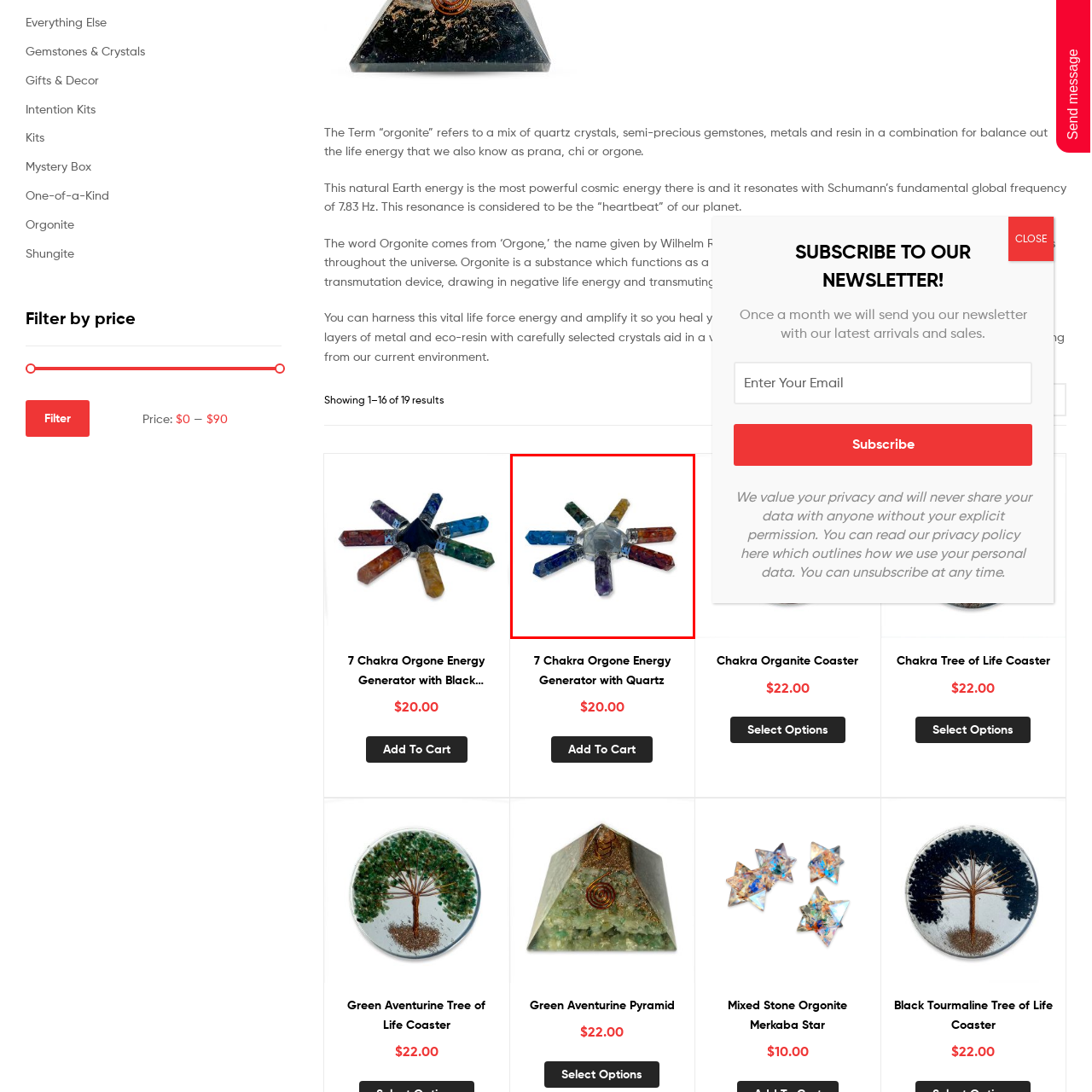View the element within the red boundary, What is the purpose of the orgone generator? 
Deliver your response in one word or phrase.

To promote well-being